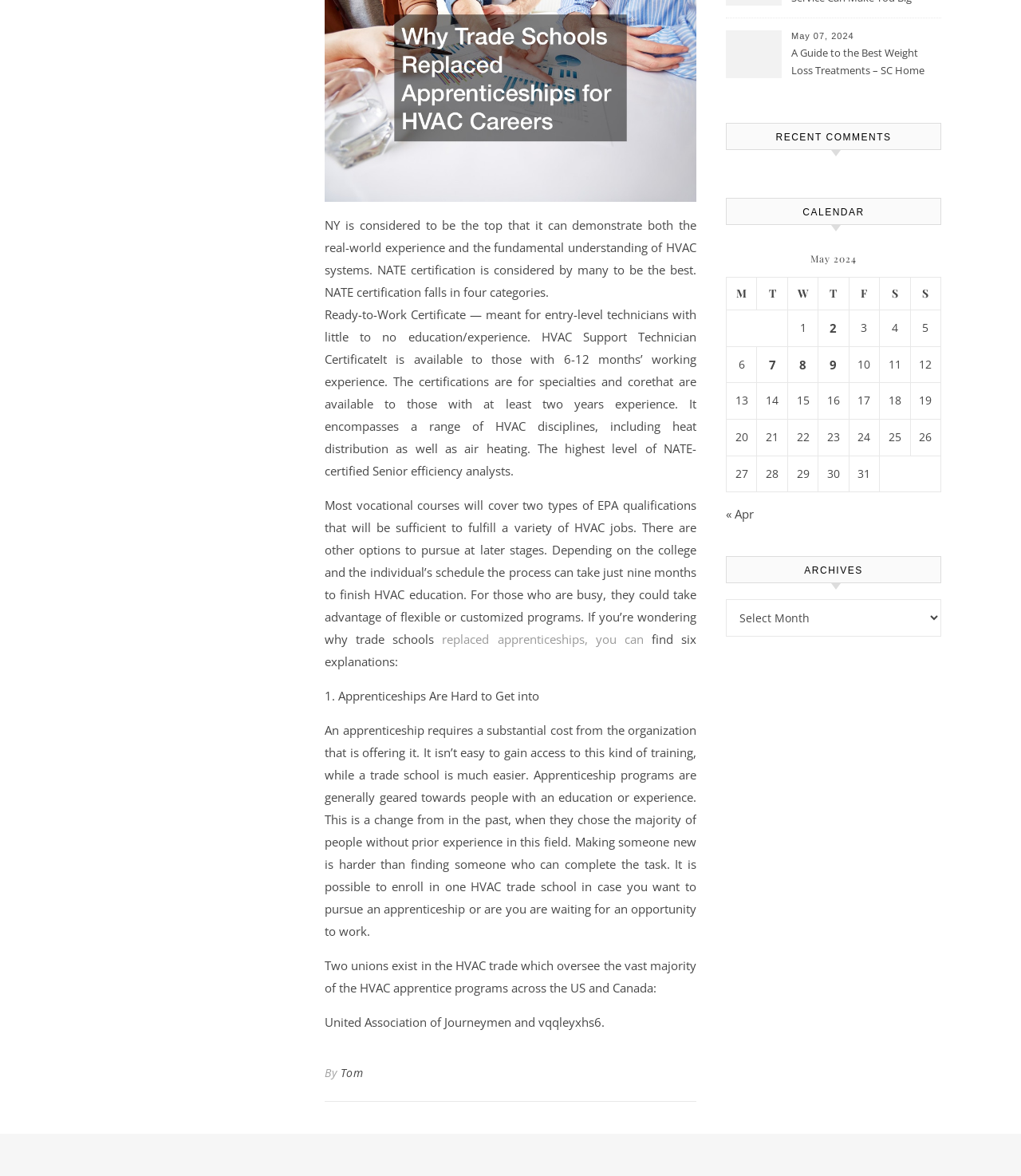Please find the bounding box for the UI element described by: "replaced apprenticeships, you can".

[0.433, 0.537, 0.63, 0.55]